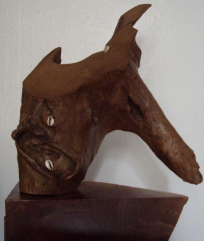Detail every aspect of the image in your description.

This image showcases a striking sculpture titled "Sculpture," prominently featured in a collection that includes various forms of mixed media art. The piece appears to be an abstract representation of an animal's head, crafted from a richly textured material that hints at wood. Intriguingly, parts of the sculpture are adorned with shells, adding an organic element that enhances its artistic appeal. This artwork highlights the intersection of natural materials and creative expression, embodying the essence of contemporary mixed media practices. The sculpture is part of a broader exhibition on artistic techniques, particularly within the Highbridge neighborhood of the Bronx, where workshops on similar art forms are currently being held.